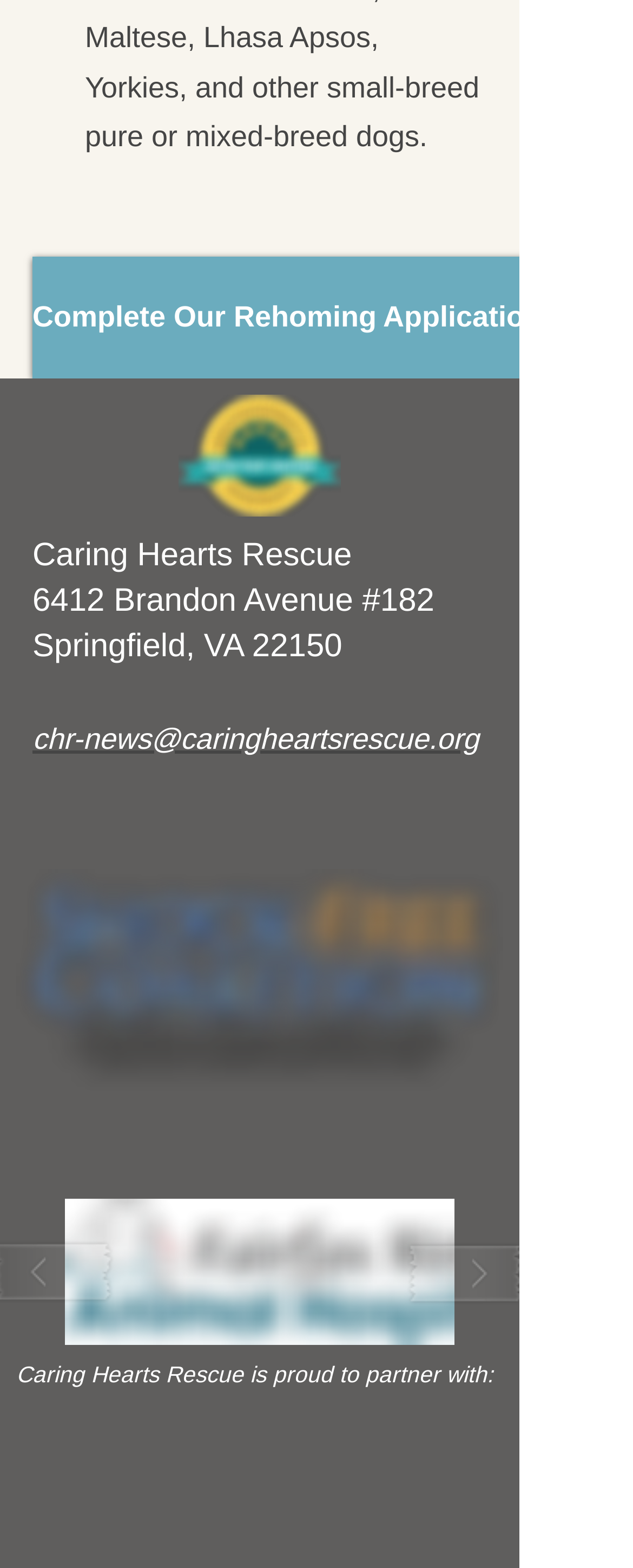What is the logo of the partner organization?
Look at the image and answer the question using a single word or phrase.

Fairfax-Ridge Animal Hospital